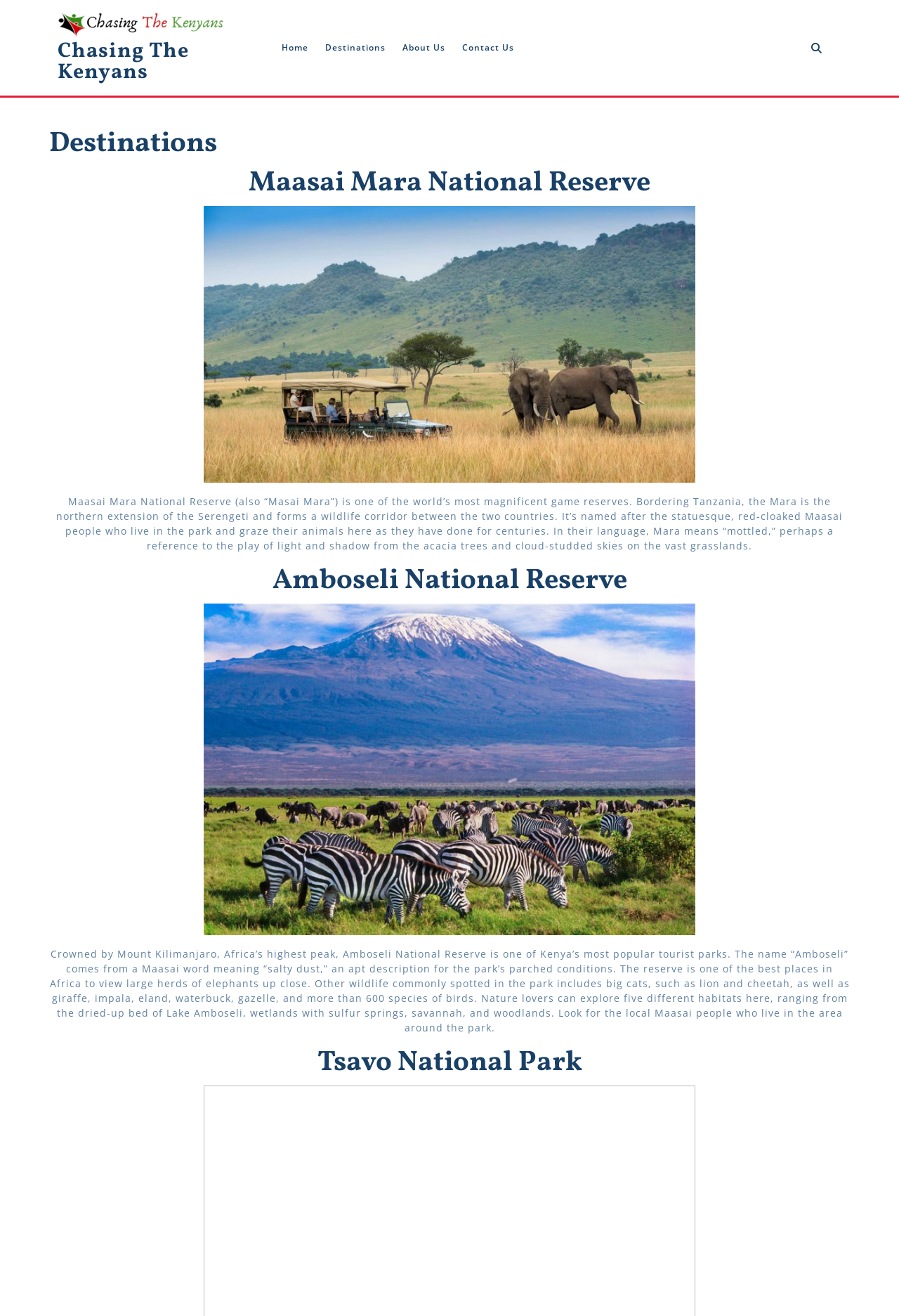What is the meaning of 'Amboseli'?
Respond to the question with a single word or phrase according to the image.

Salty dust